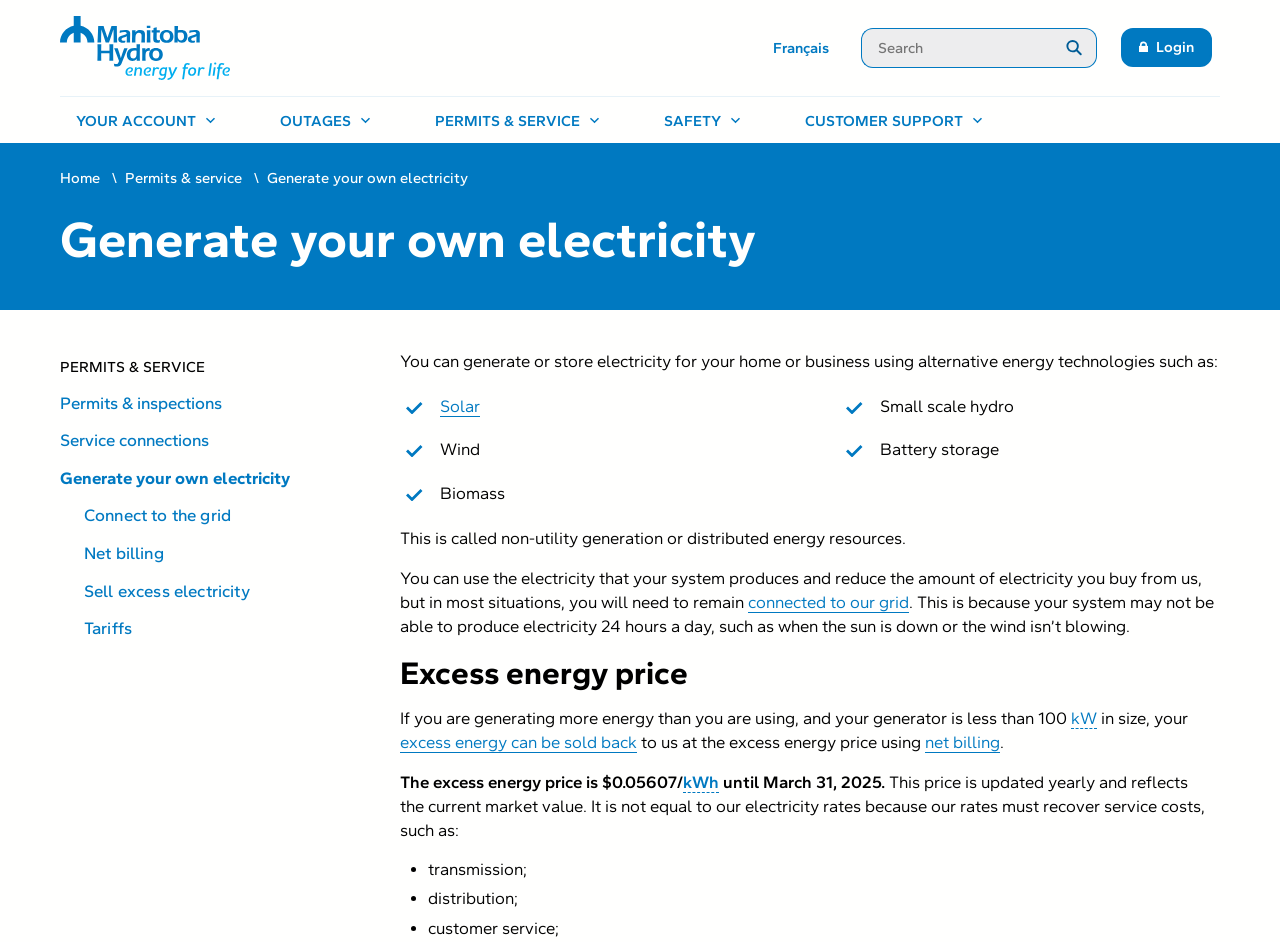Given the element description, predict the bounding box coordinates in the format (top-left x, top-left y, bottom-right x, bottom-right y), using floating point numbers between 0 and 1: Connect to the grid

[0.066, 0.528, 0.281, 0.568]